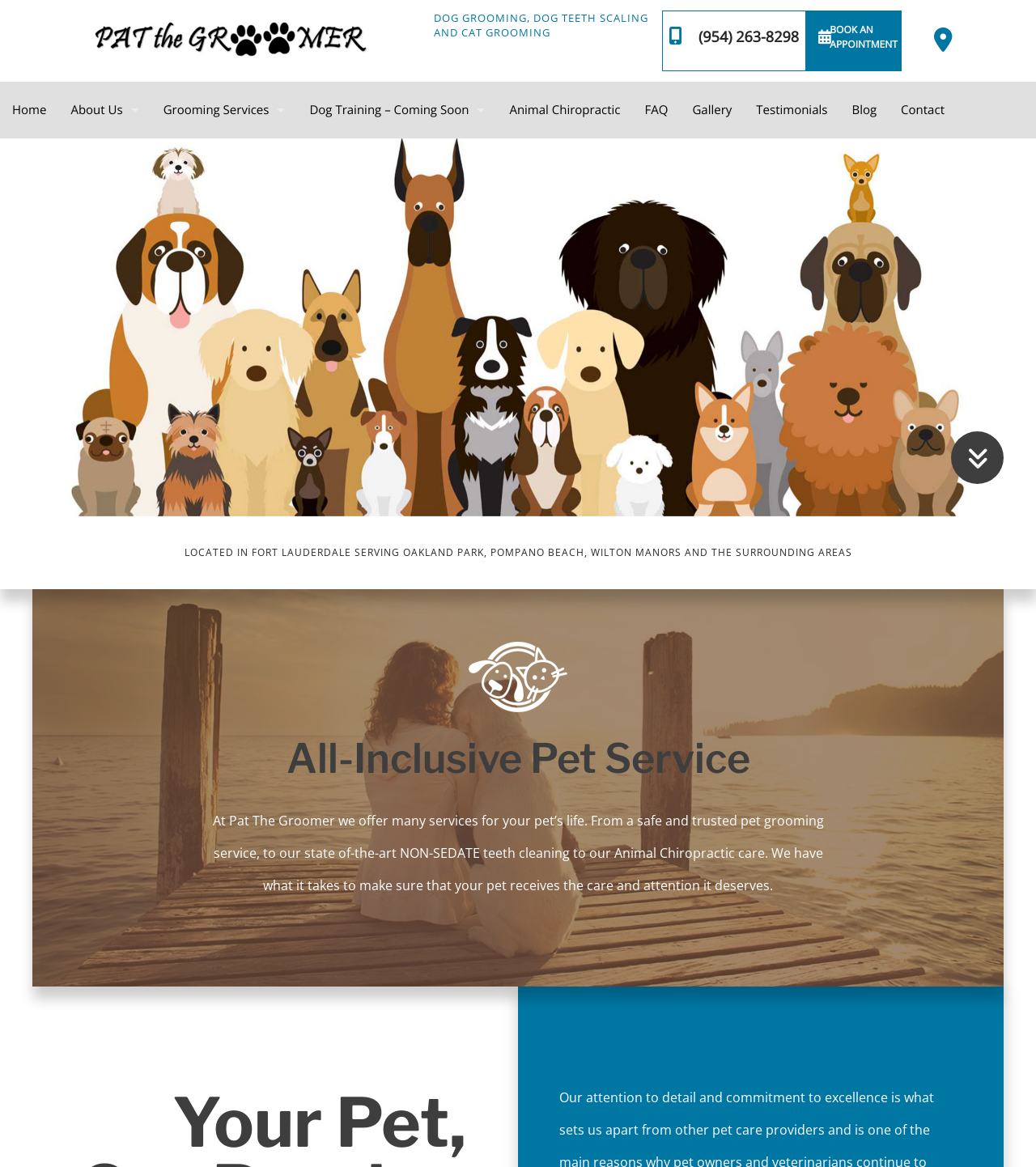Find the bounding box of the UI element described as follows: "Puppy Training – Coming Soon".

[0.287, 0.119, 0.488, 0.16]